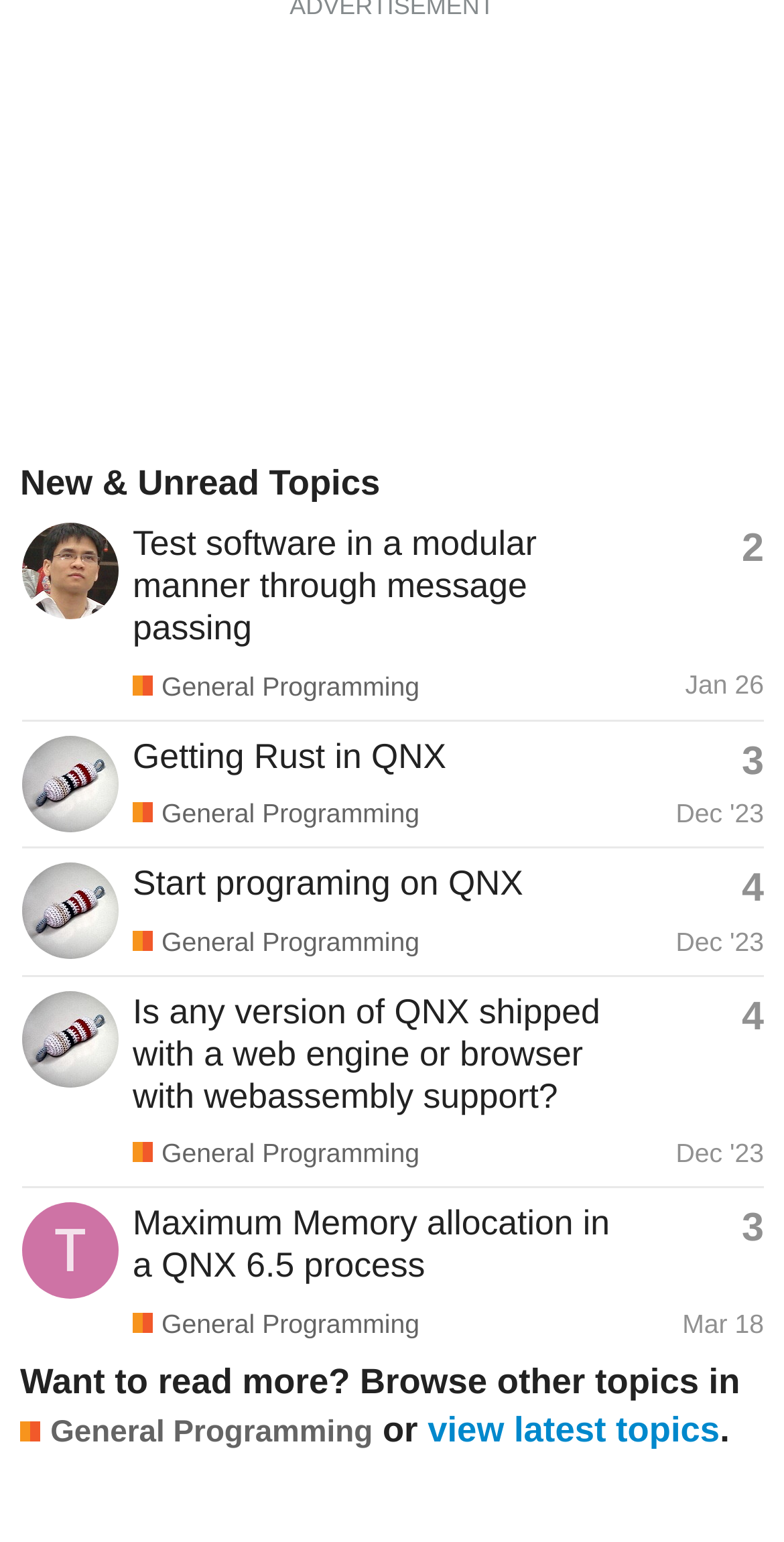Can you find the bounding box coordinates for the element to click on to achieve the instruction: "Read topic 'Maximum Memory allocation in a QNX 6.5 process'"?

[0.169, 0.78, 0.778, 0.833]